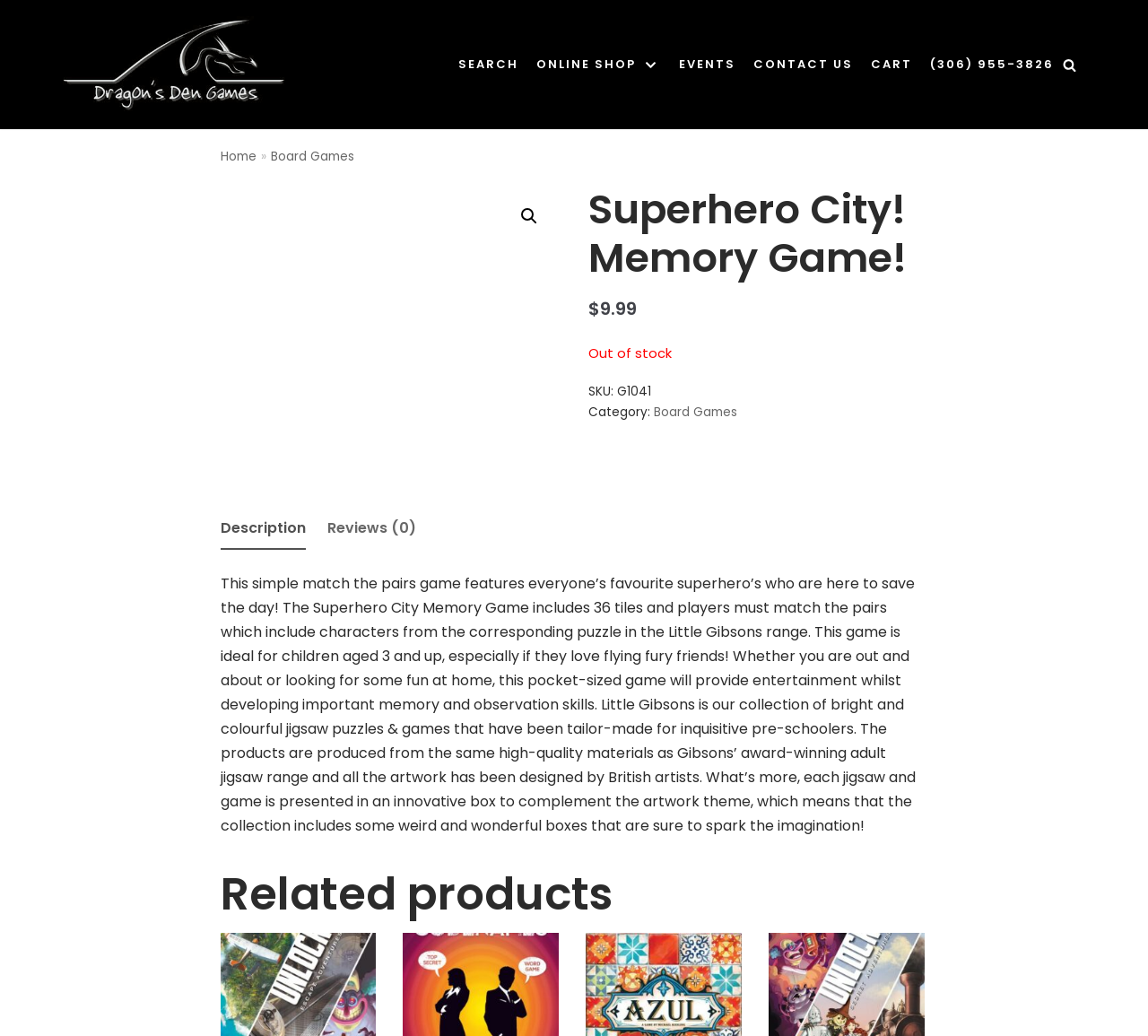Locate the bounding box coordinates of the element to click to perform the following action: 'View board games'. The coordinates should be given as four float values between 0 and 1, in the form of [left, top, right, bottom].

[0.236, 0.143, 0.308, 0.16]